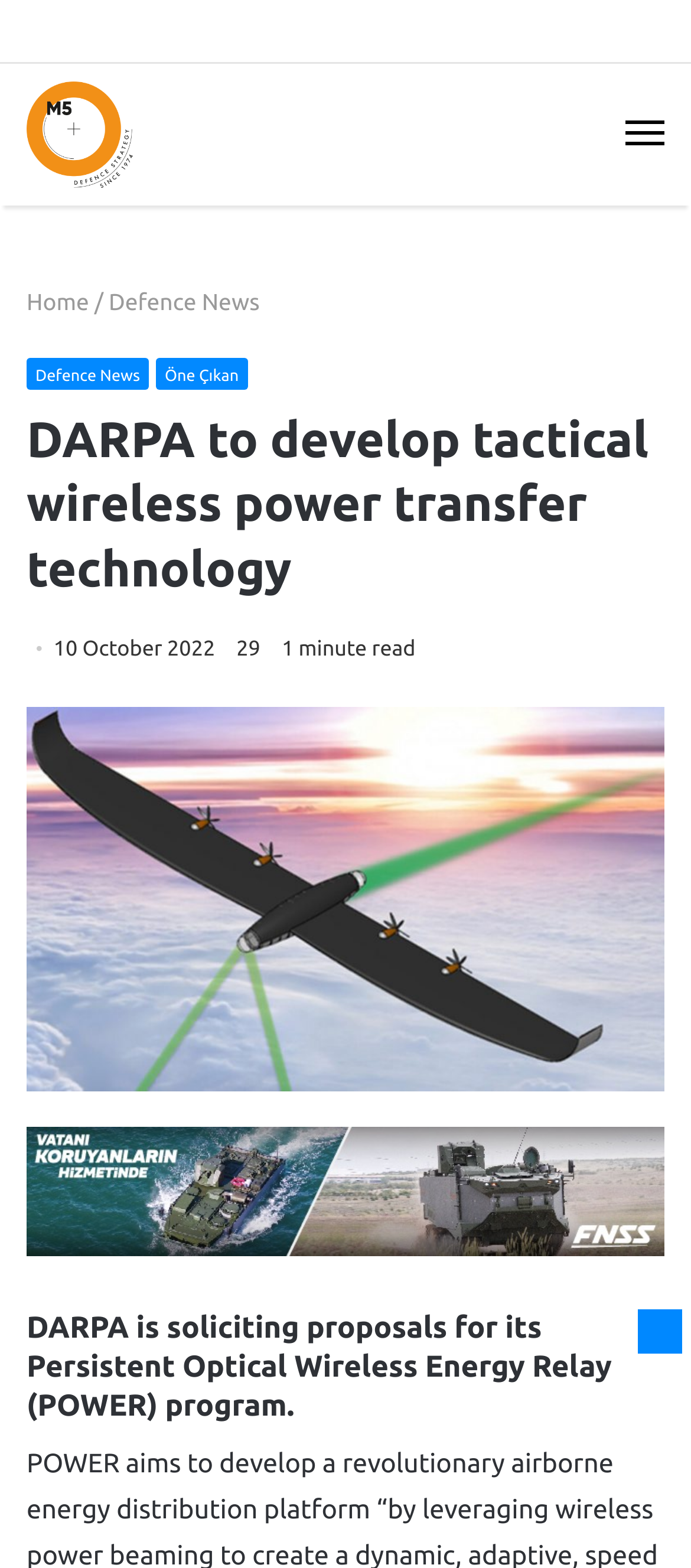Provide a brief response to the question below using one word or phrase:
What is the date of the article?

10 October 2022